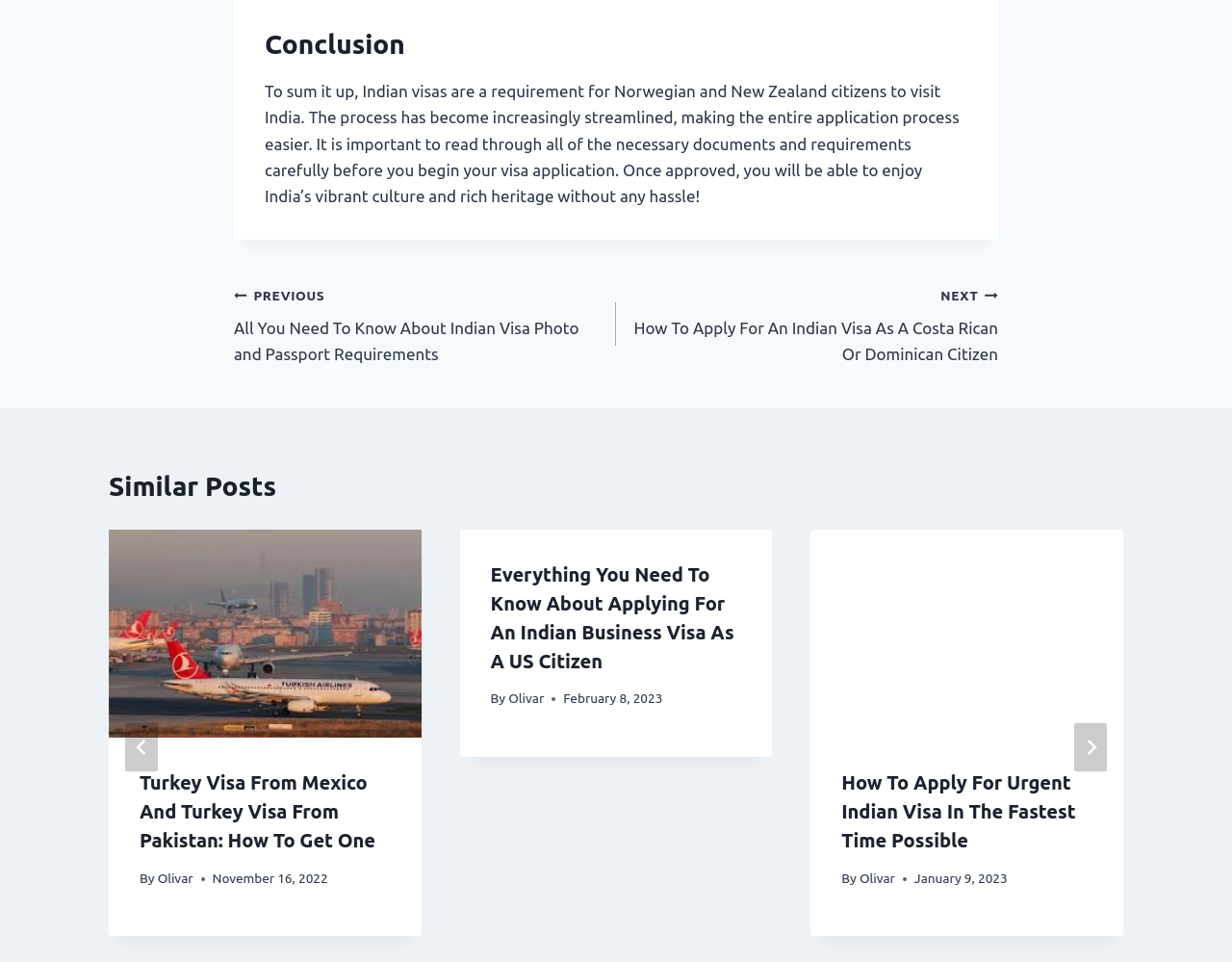Who is the author of the second similar post?
Refer to the screenshot and deliver a thorough answer to the question presented.

The second similar post has a 'By' label followed by the link 'Olivar', which suggests that Olivar is the author of the post. This pattern is consistent with the other similar posts, which also have a 'By' label followed by the author's name.